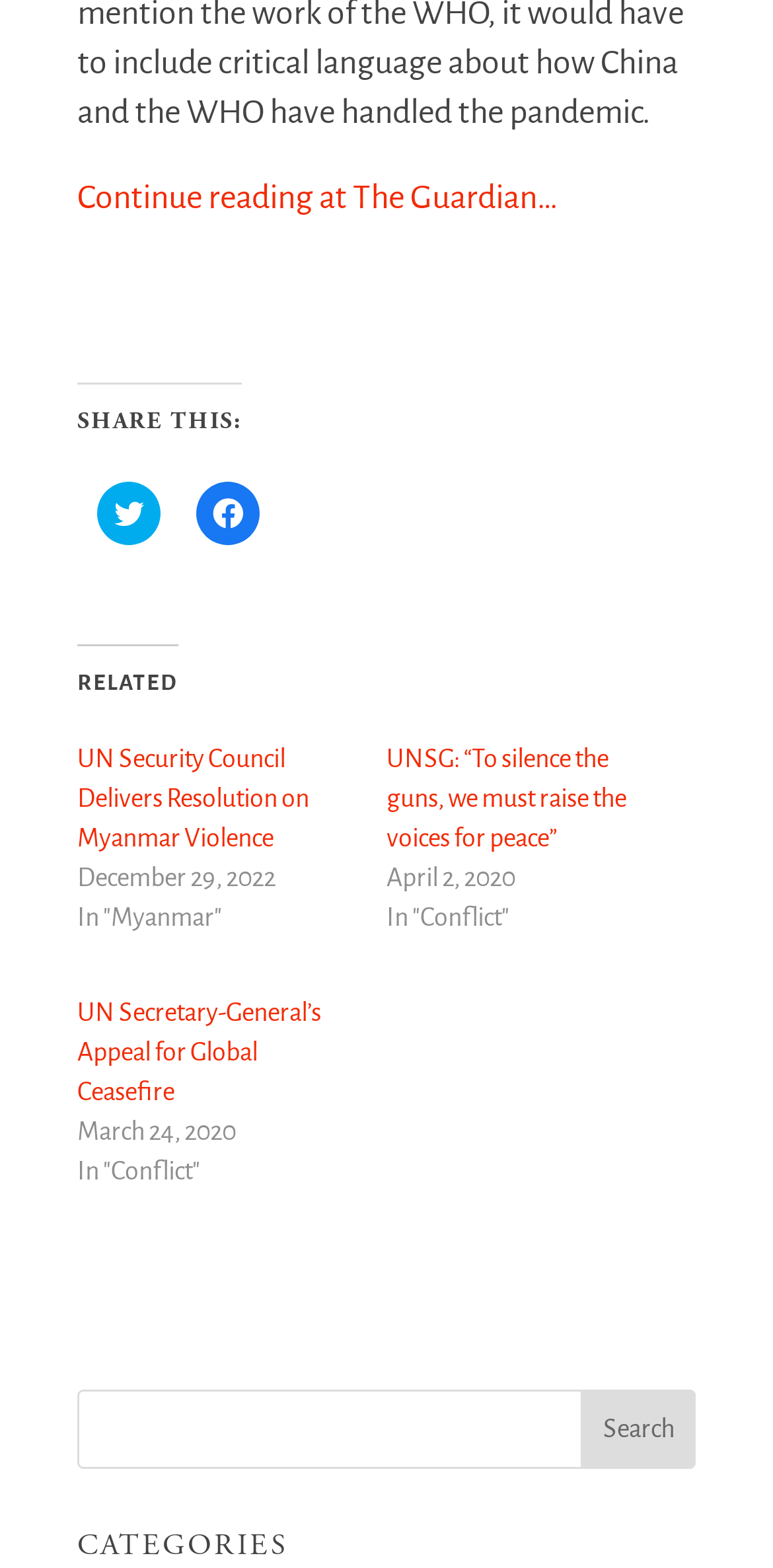Bounding box coordinates are specified in the format (top-left x, top-left y, bottom-right x, bottom-right y). All values are floating point numbers bounded between 0 and 1. Please provide the bounding box coordinate of the region this sentence describes: Digital Edition – Log In

None